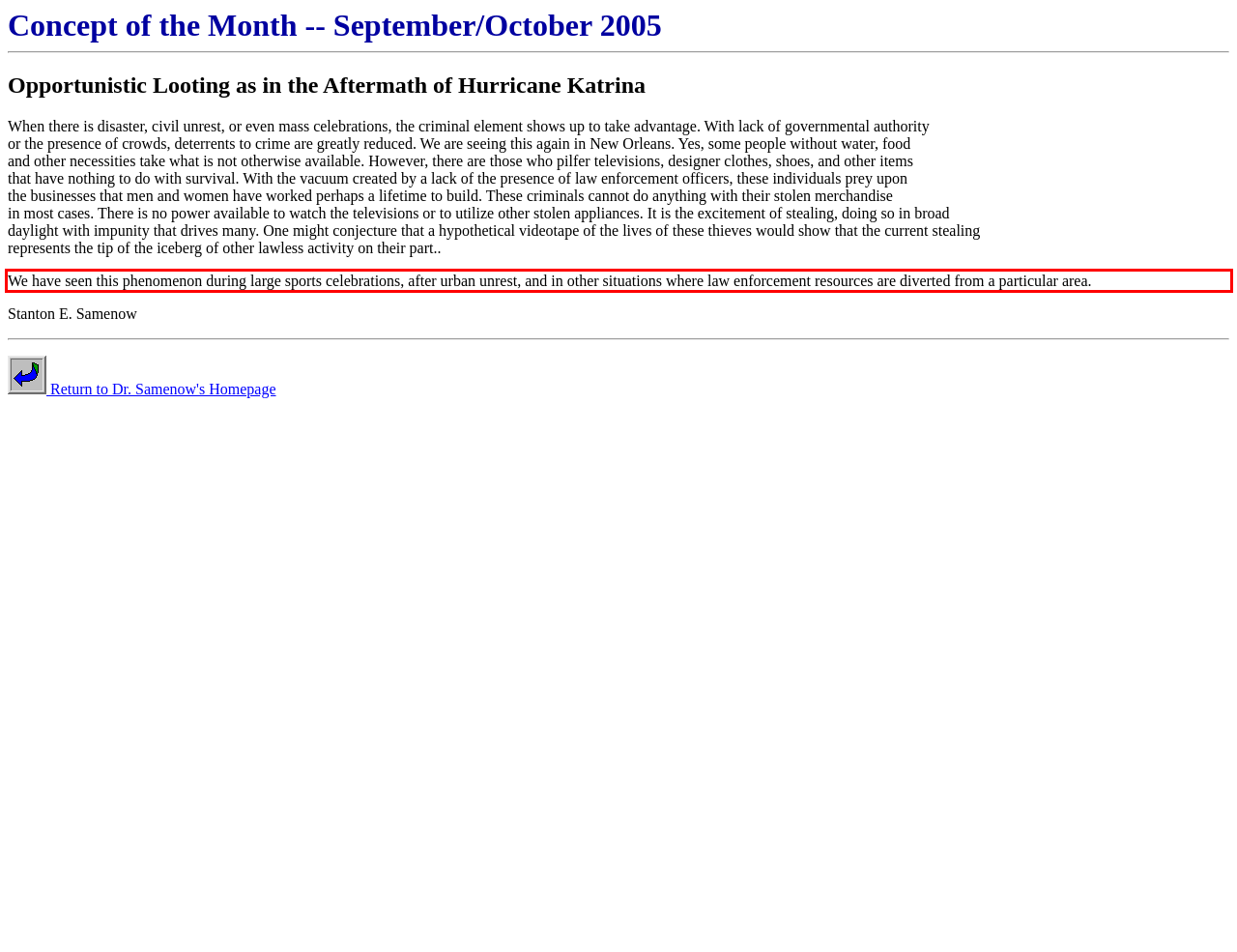Please extract the text content within the red bounding box on the webpage screenshot using OCR.

We have seen this phenomenon during large sports celebrations, after urban unrest, and in other situations where law enforcement resources are diverted from a particular area.